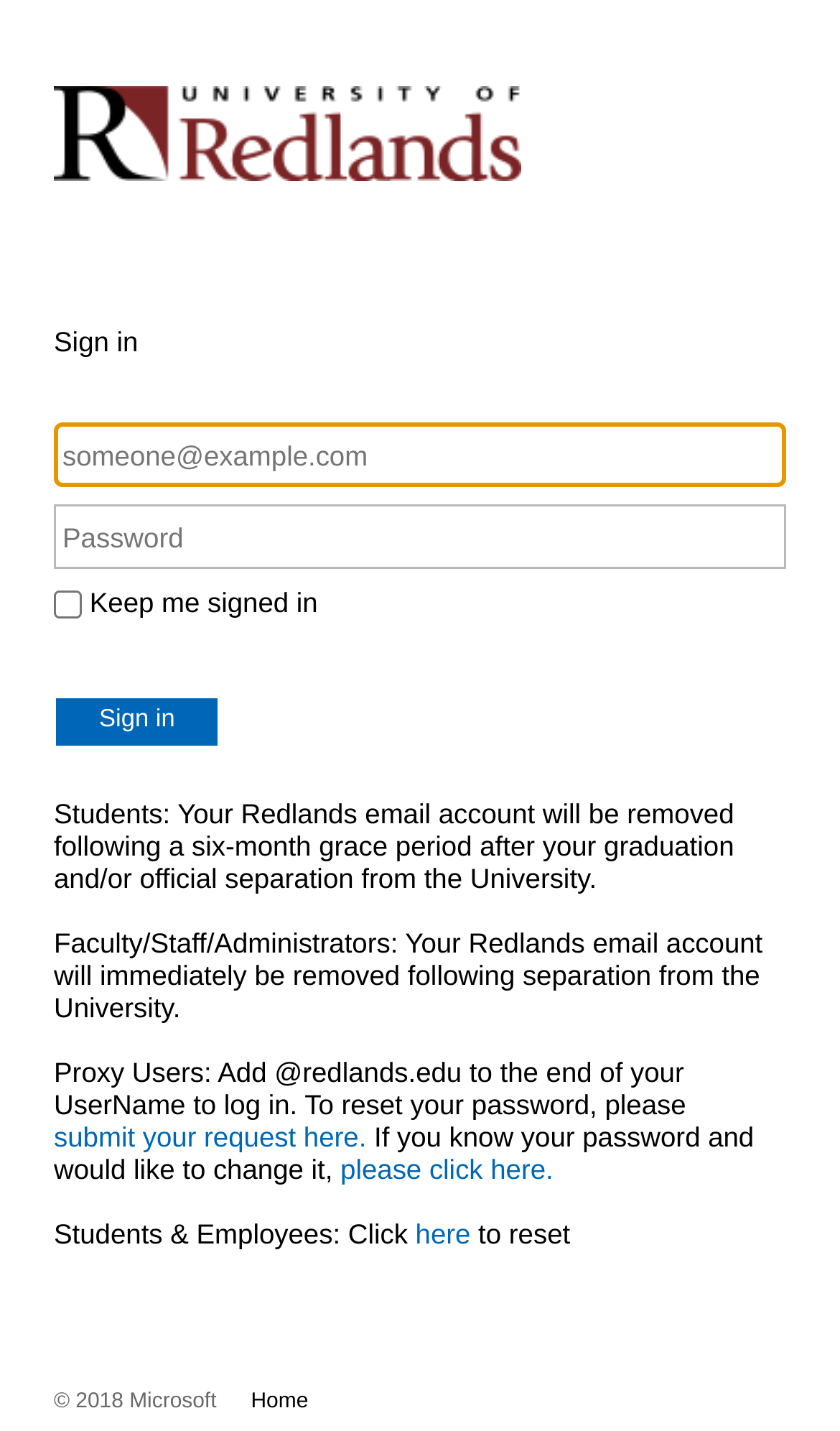Determine the bounding box coordinates for the area that should be clicked to carry out the following instruction: "View September 2015".

None